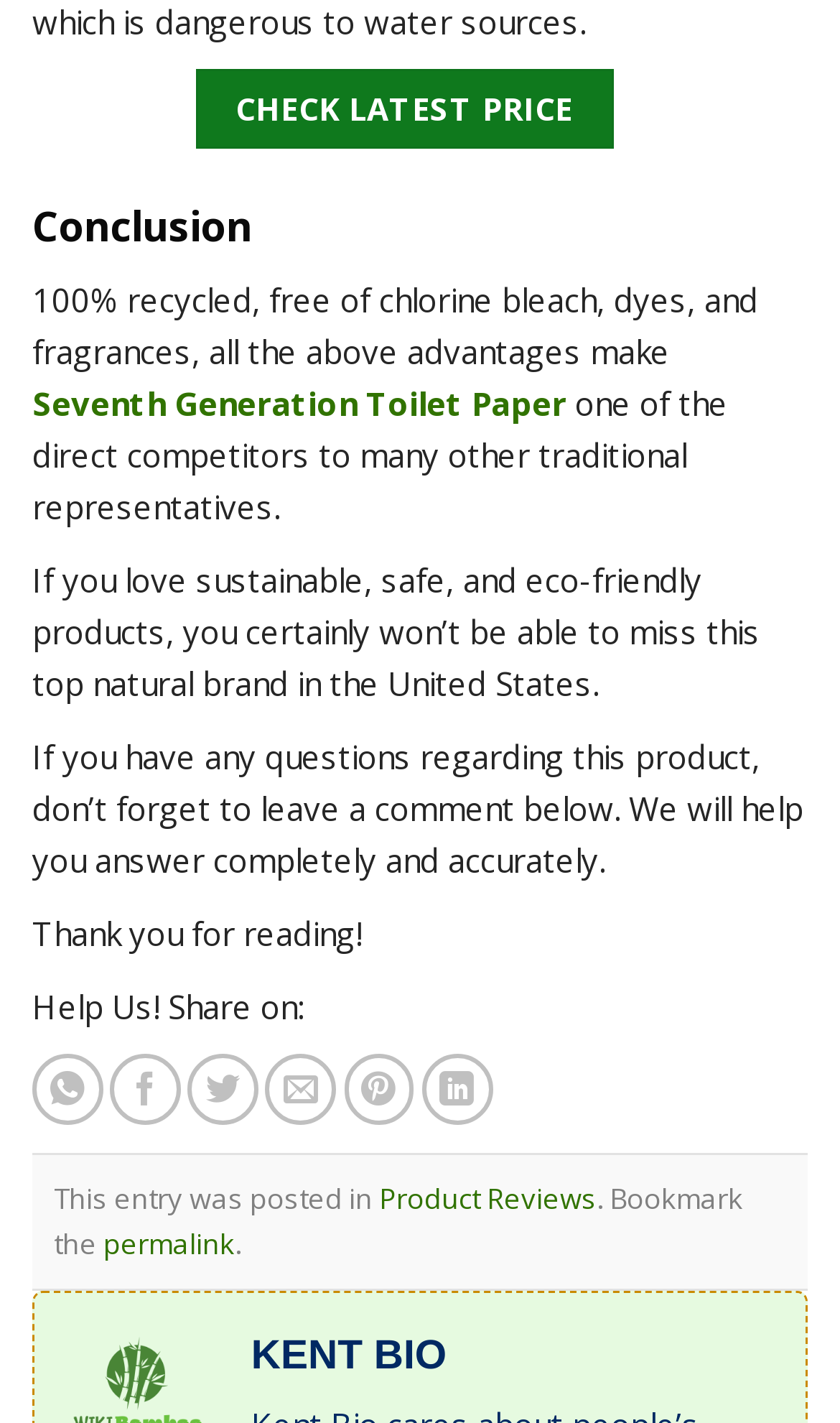How many social media platforms can you share the content on?
Using the image provided, answer with just one word or phrase.

6